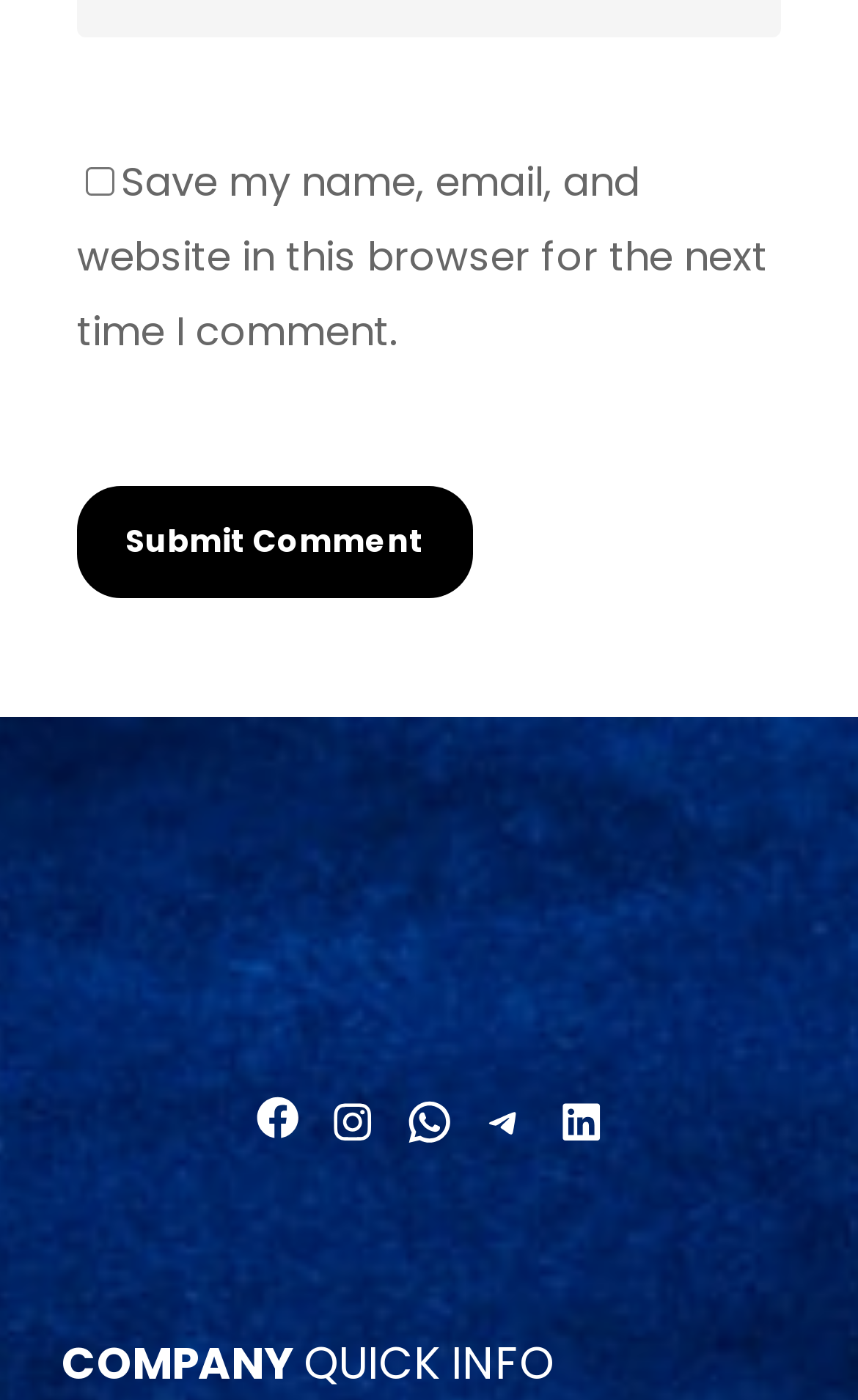From the details in the image, provide a thorough response to the question: What social media platforms are linked?

The links to social media platforms are located at the bottom of the webpage, and they are identified by their respective names: Facebook, Instagram, WhatsApp, Telegram, and LinkedIn. These links are likely used to connect users to the company's social media presence.